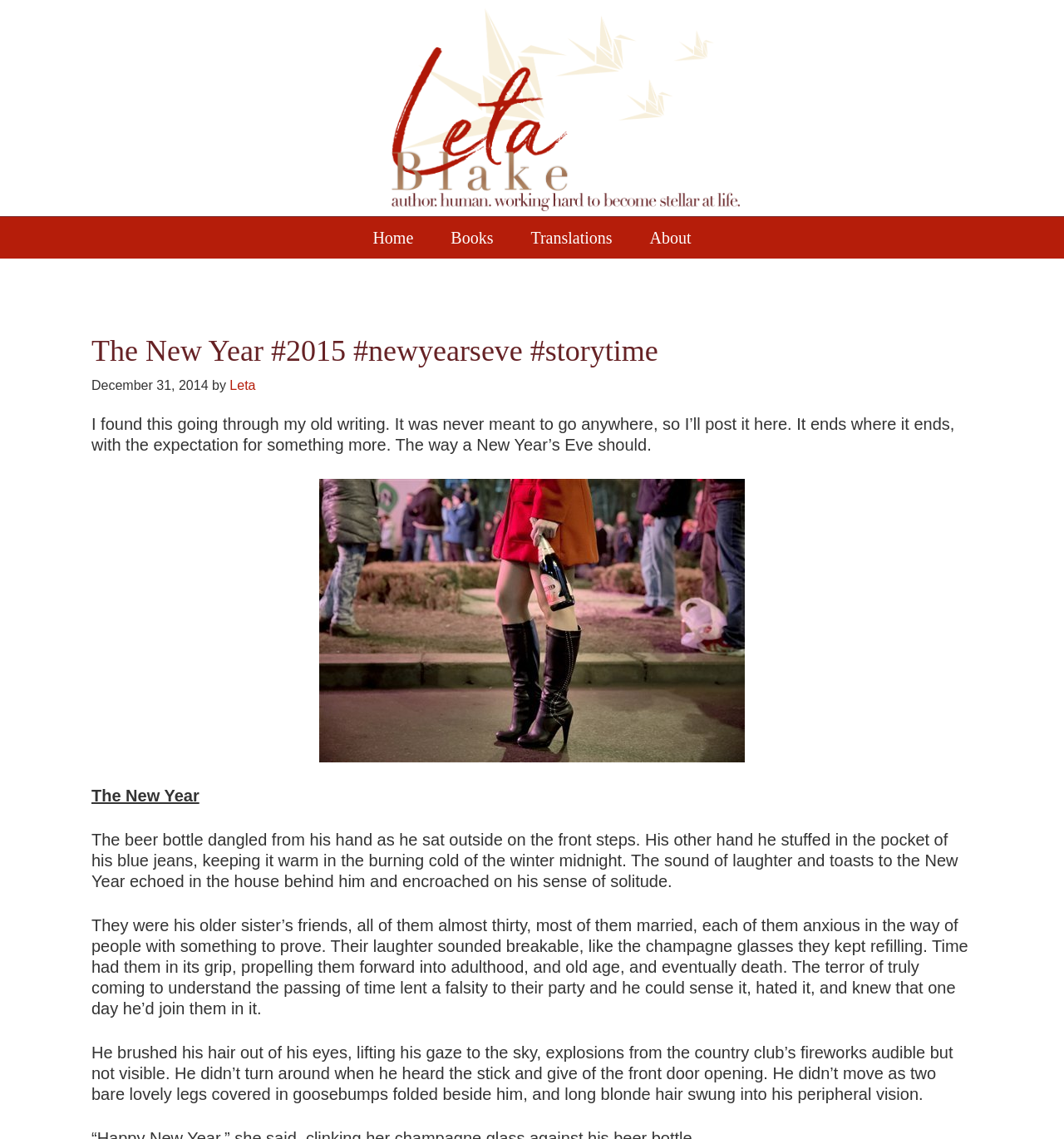Answer with a single word or phrase: 
What is the title of the article?

The New Year